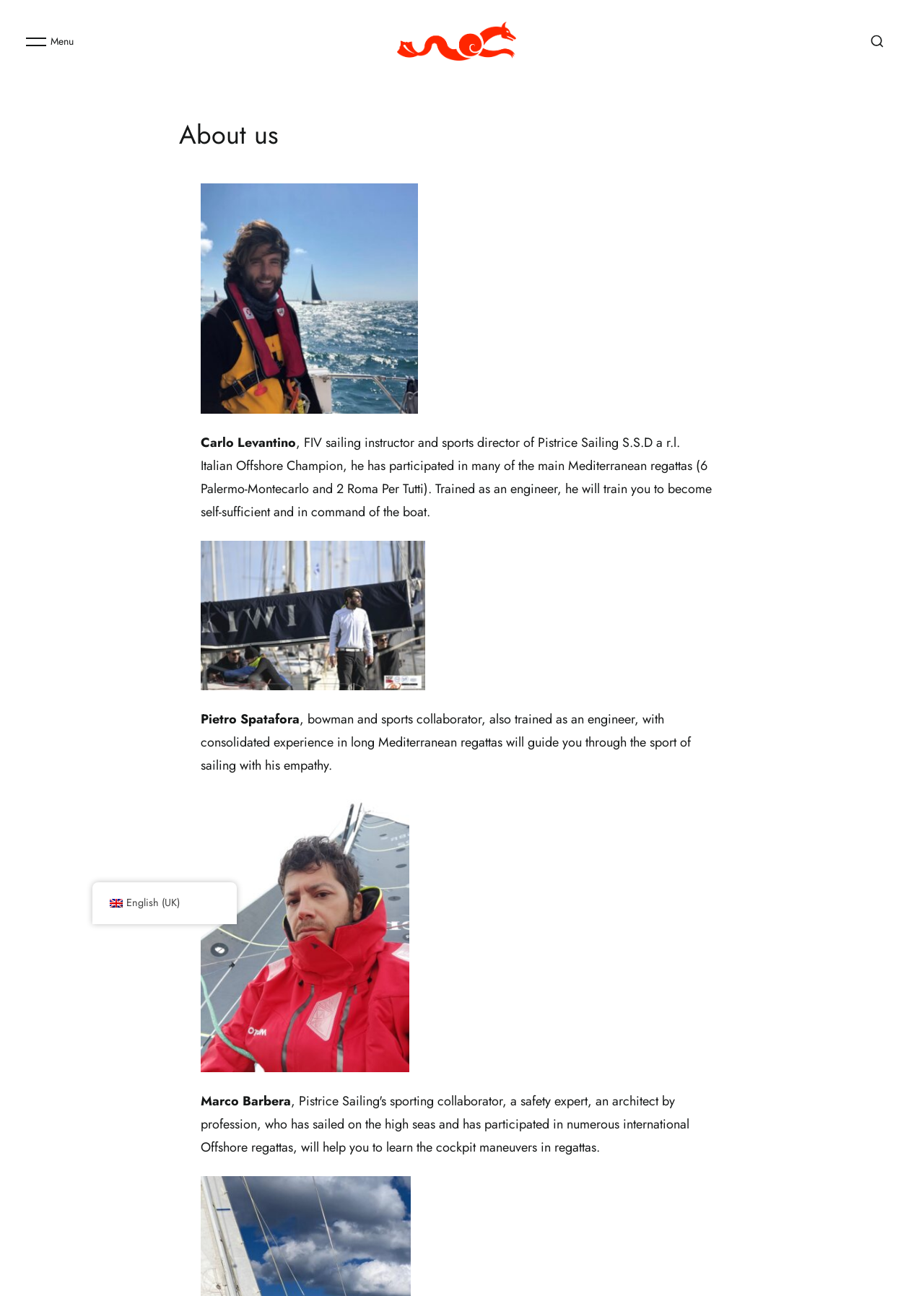What is the language of the webpage?
Answer the question with a single word or phrase by looking at the picture.

English (UK)